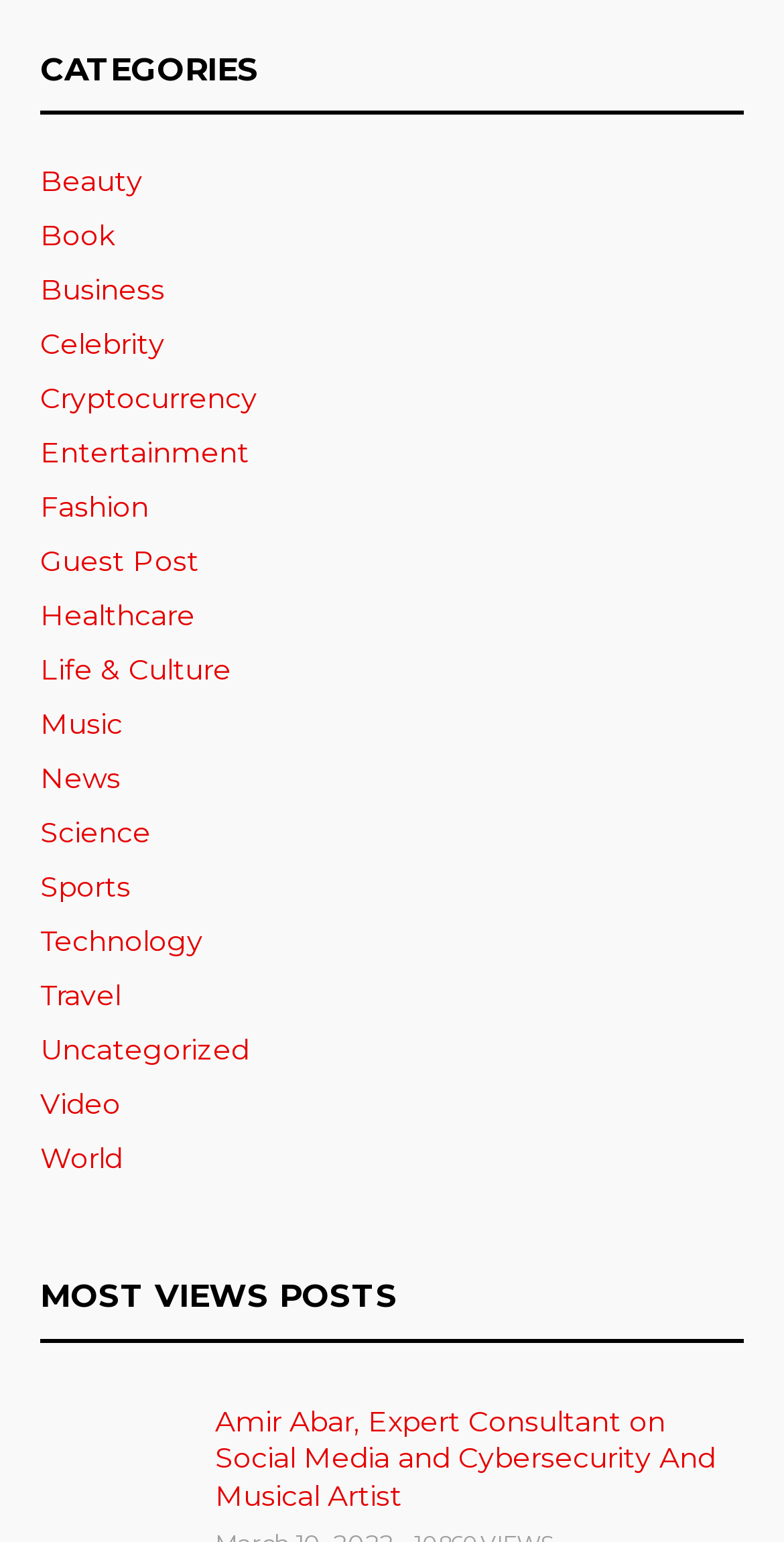Locate the bounding box coordinates of the clickable region necessary to complete the following instruction: "go to AILab". Provide the coordinates in the format of four float numbers between 0 and 1, i.e., [left, top, right, bottom].

None